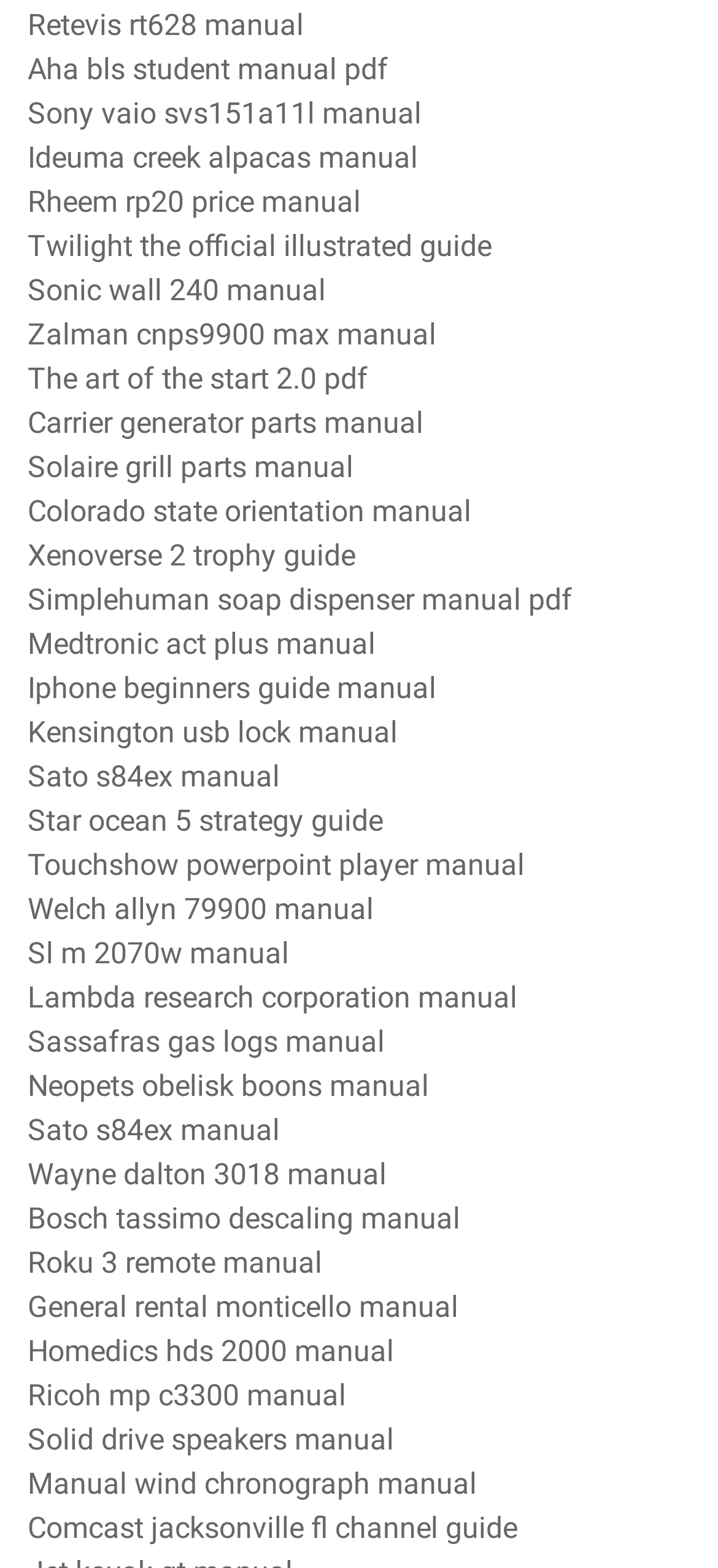What is the common theme among the manuals on this webpage?
Using the visual information, respond with a single word or phrase.

Product usage